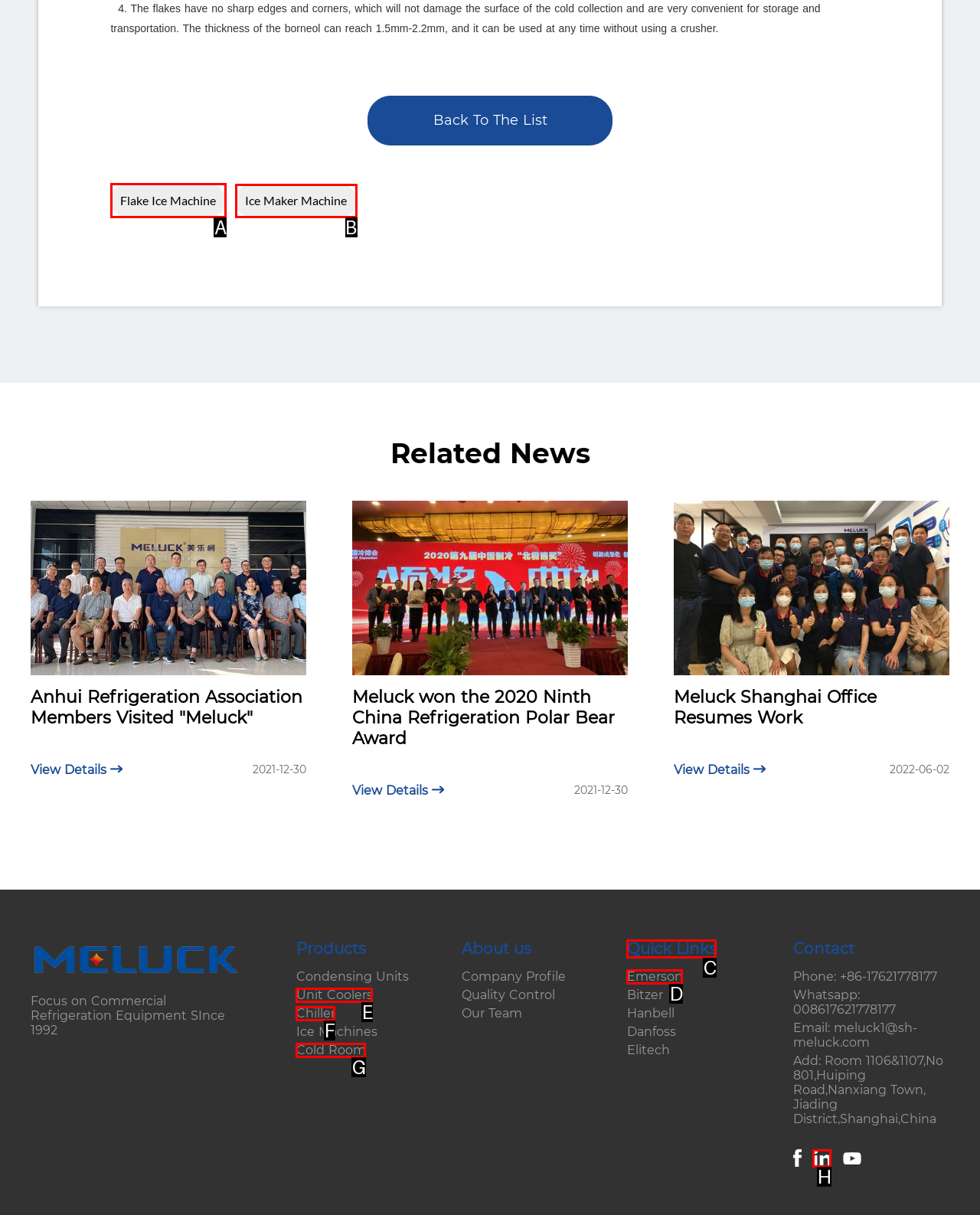Tell me the letter of the UI element to click in order to accomplish the following task: Visit the 'Hustle Culture' page
Answer with the letter of the chosen option from the given choices directly.

None